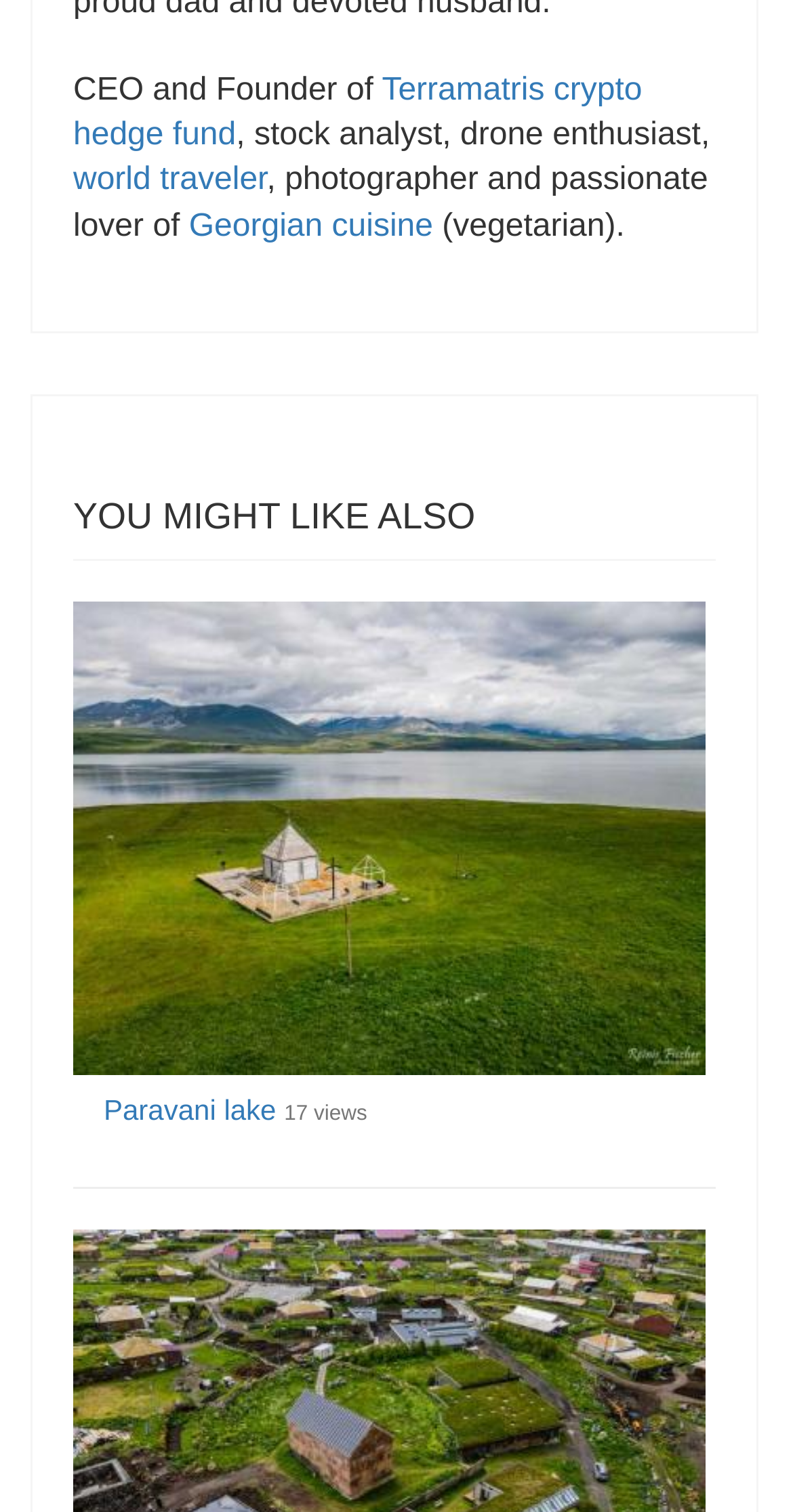Please determine the bounding box coordinates, formatted as (top-left x, top-left y, bottom-right x, bottom-right y), with all values as floating point numbers between 0 and 1. Identify the bounding box of the region described as: Sitemap

None